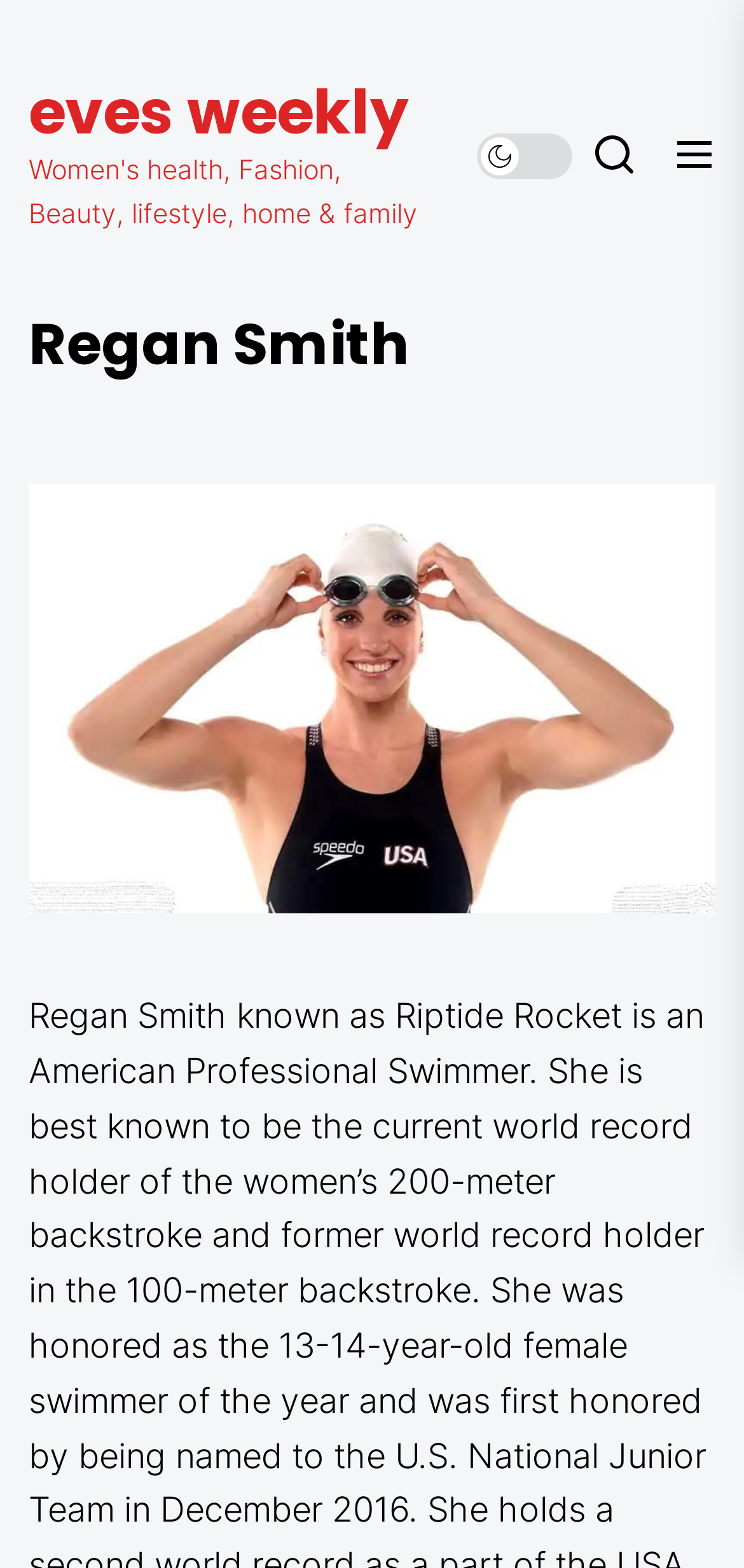Locate the UI element described as follows: "eves weekly". Return the bounding box coordinates as four float numbers between 0 and 1 in the order [left, top, right, bottom].

[0.038, 0.044, 0.549, 0.099]